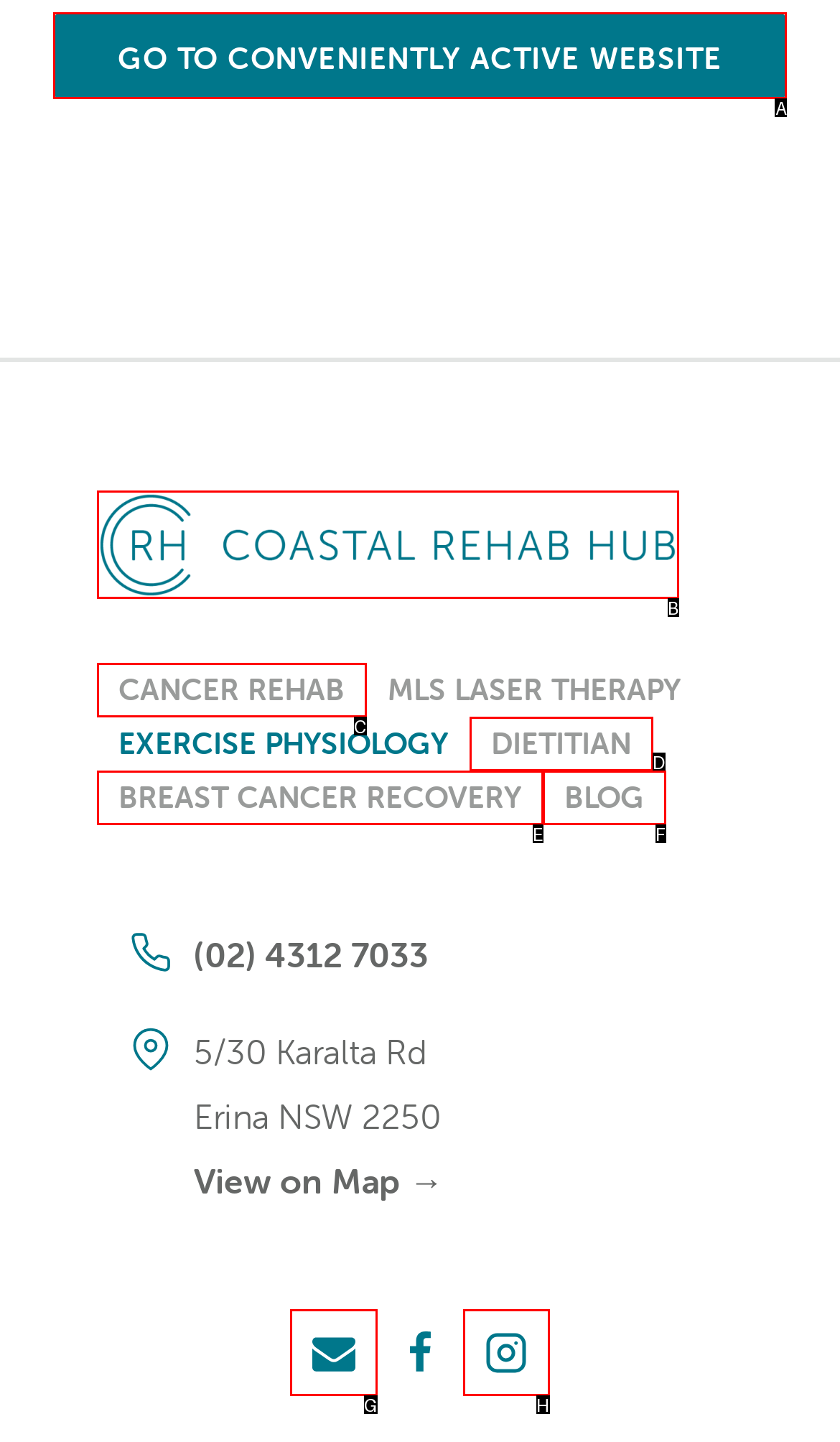Based on the task: Contact via email, which UI element should be clicked? Answer with the letter that corresponds to the correct option from the choices given.

G